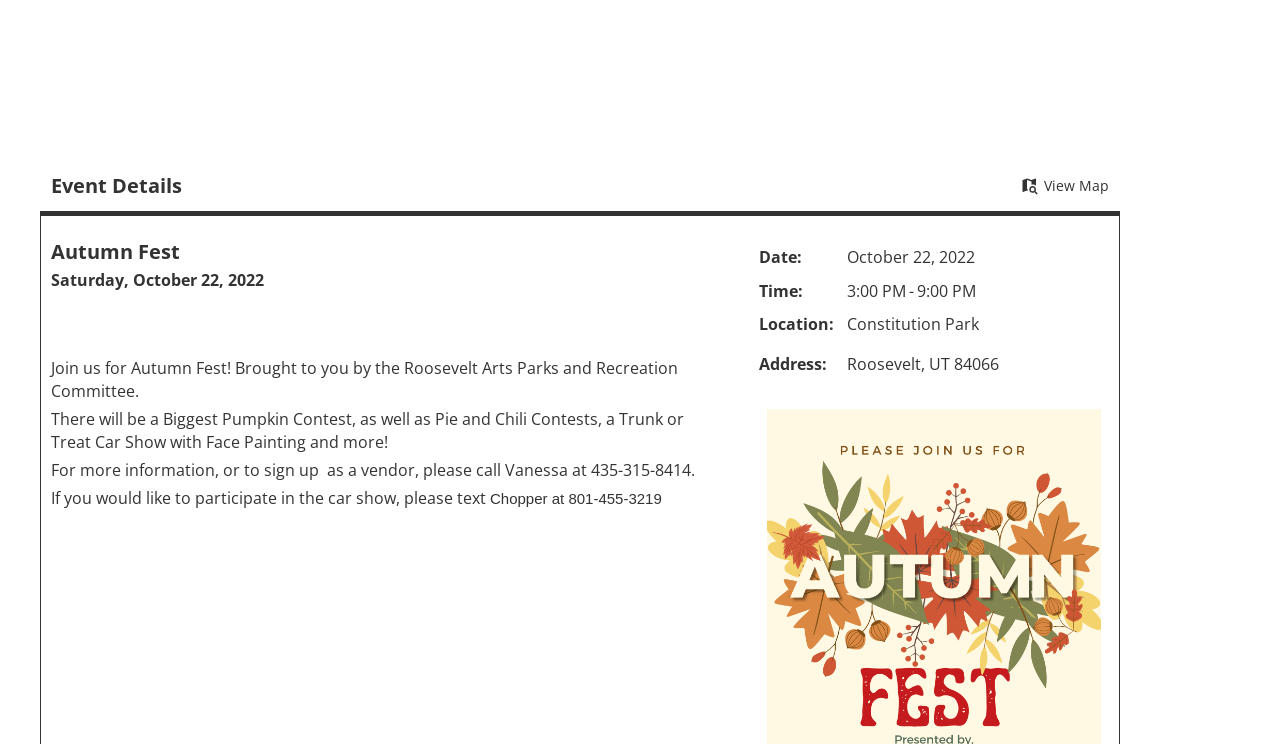Respond with a single word or phrase for the following question: 
What is the date of the event?

October 22, 2022